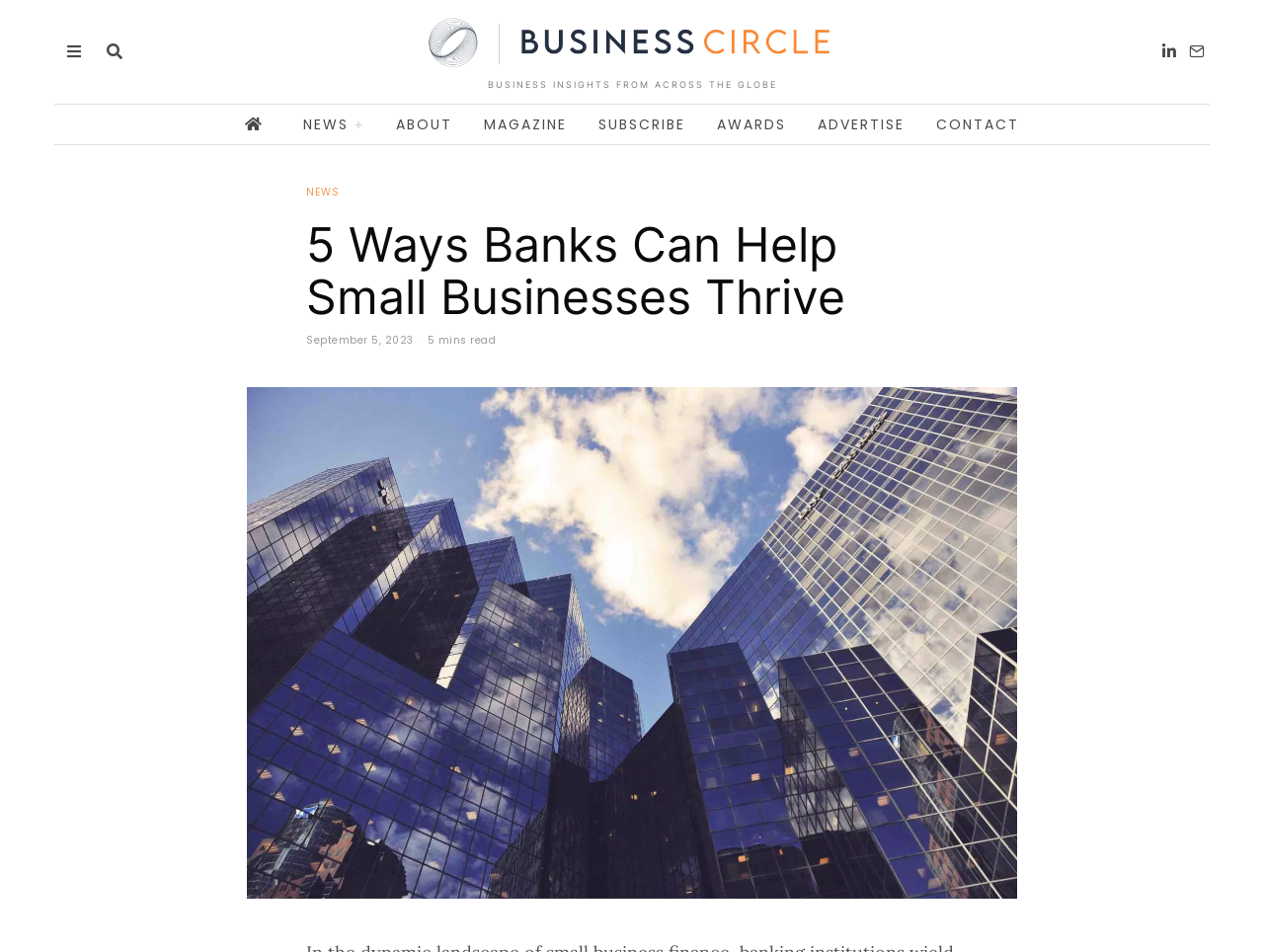Determine the bounding box coordinates for the region that must be clicked to execute the following instruction: "search for something".

None